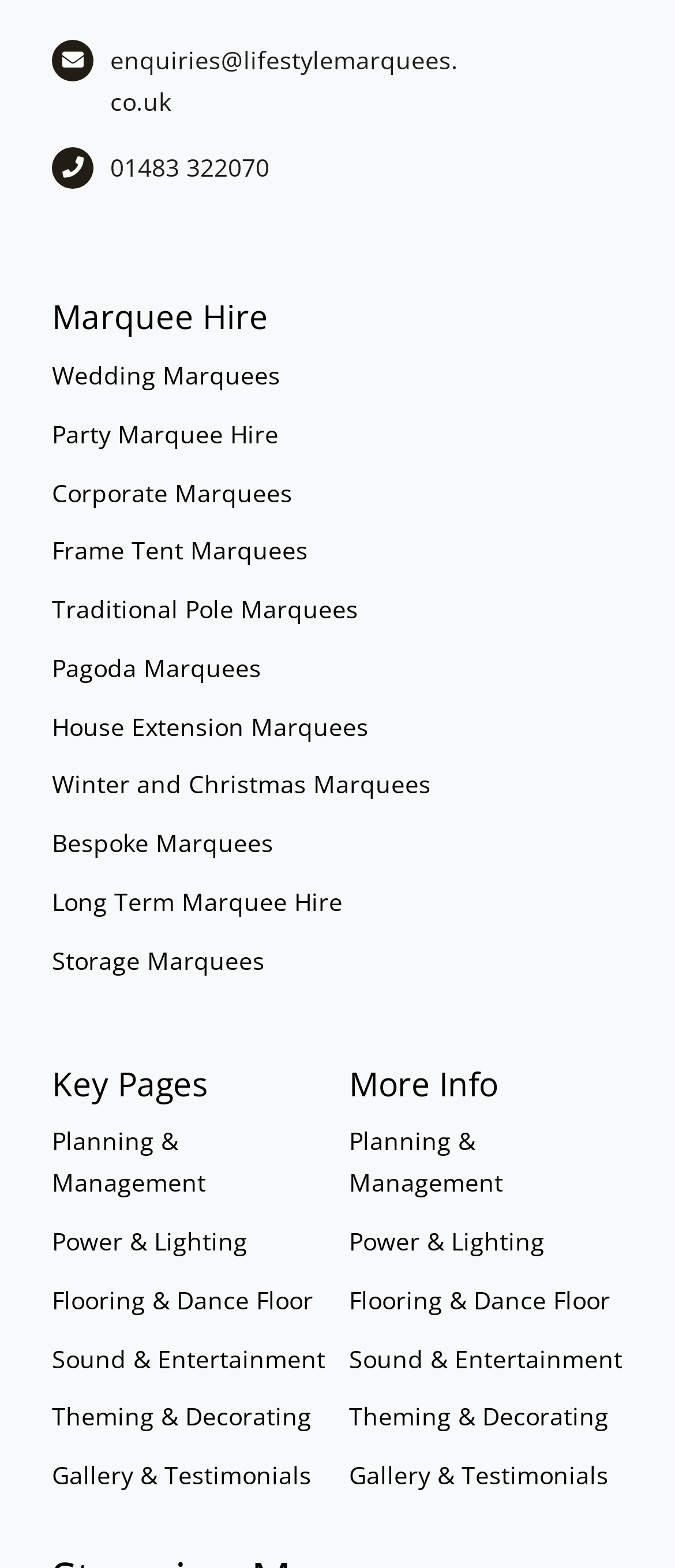Find the bounding box coordinates for the HTML element described in this sentence: "Wedding Marquees". Provide the coordinates as four float numbers between 0 and 1, in the format [left, top, right, bottom].

[0.077, 0.226, 0.923, 0.255]